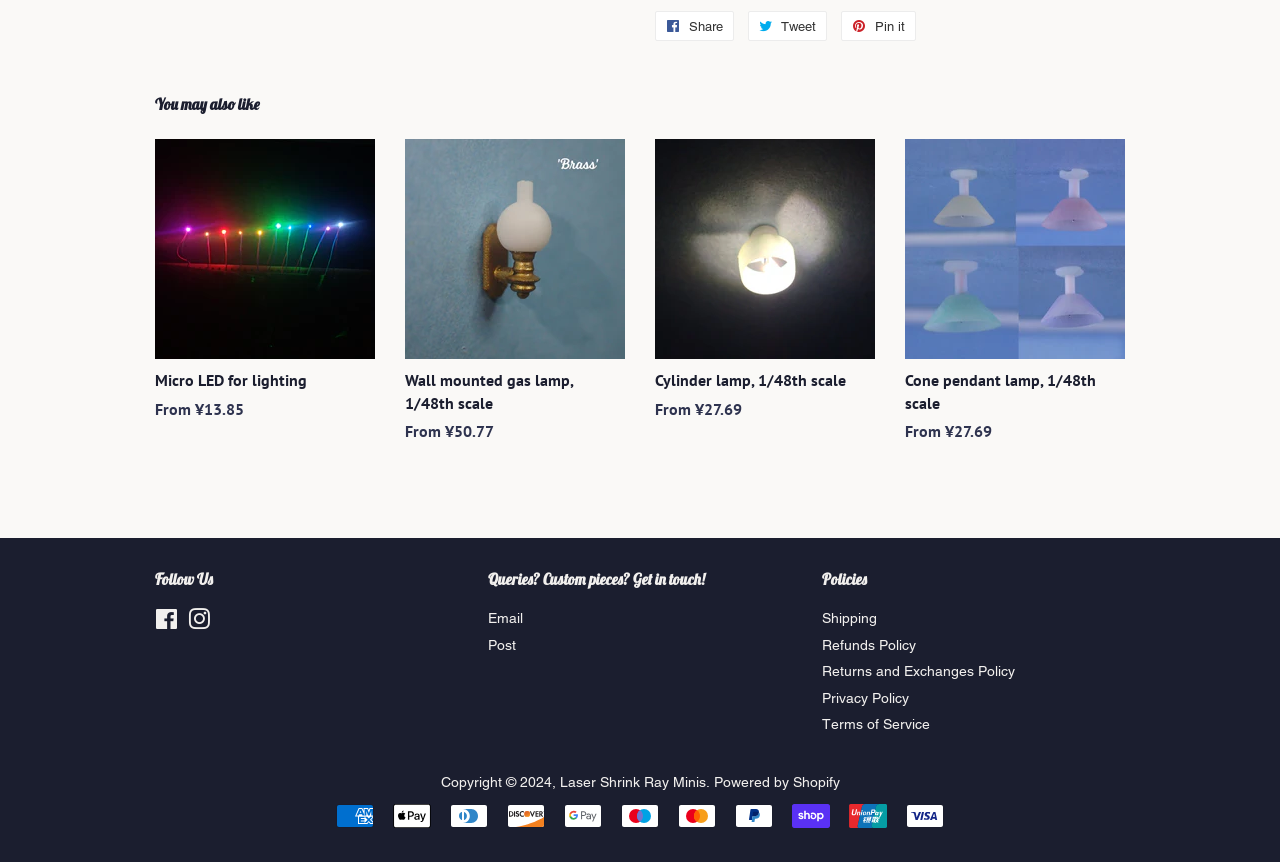Respond with a single word or phrase to the following question:
How many social media links are there?

4